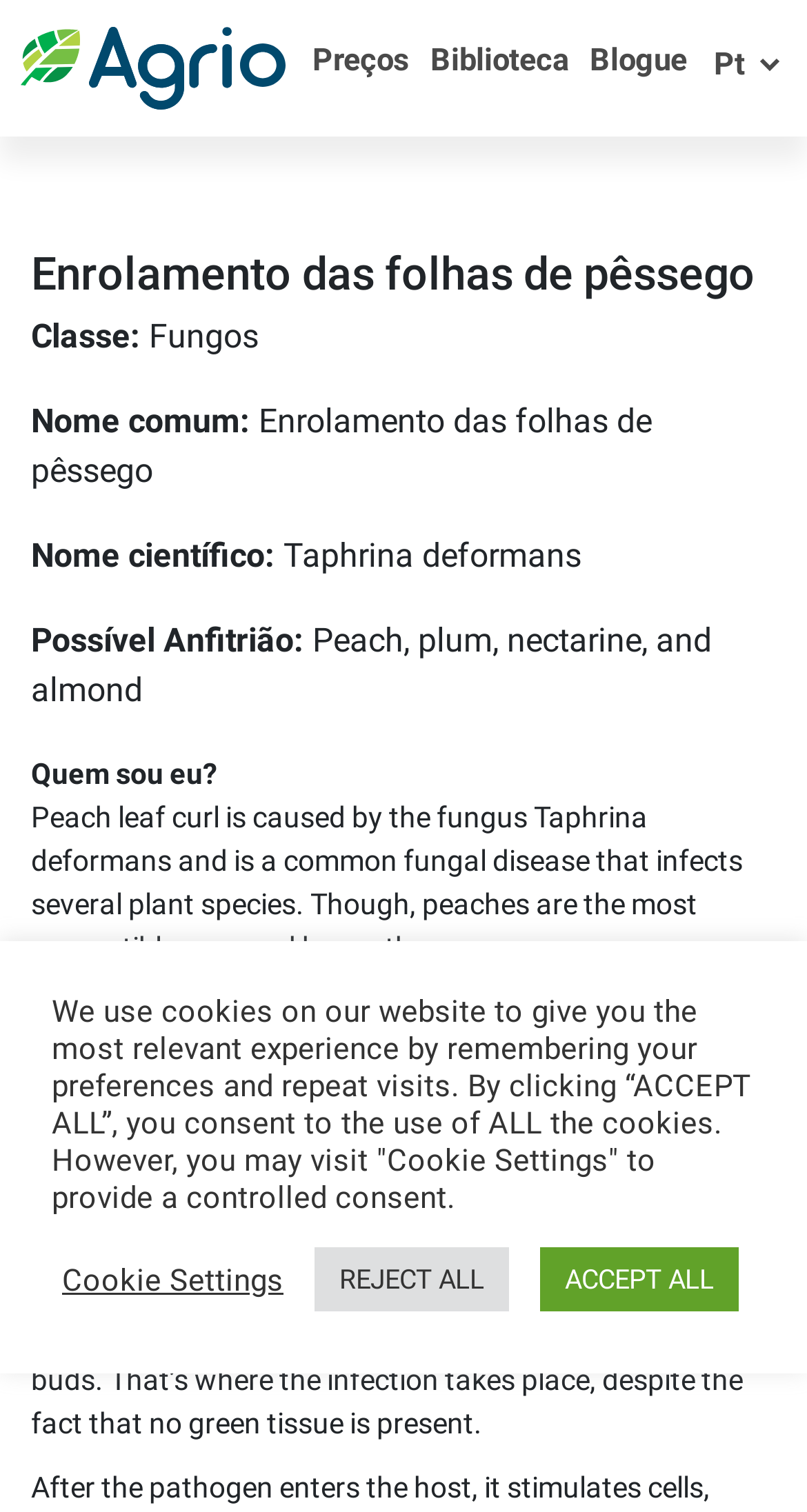Can you find the bounding box coordinates for the element that needs to be clicked to execute this instruction: "Open the combobox"? The coordinates should be given as four float numbers between 0 and 1, i.e., [left, top, right, bottom].

[0.874, 0.028, 0.974, 0.055]